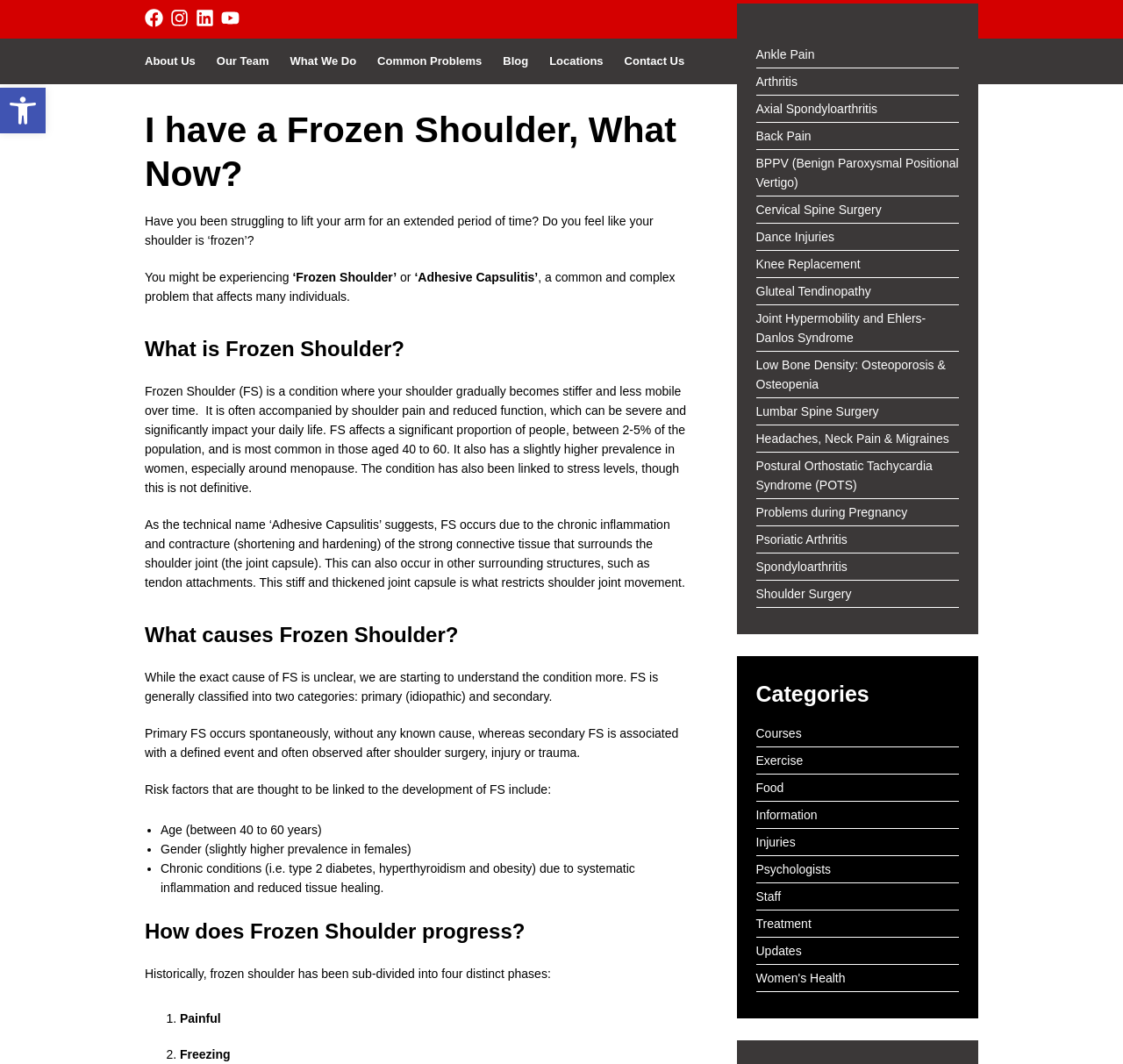How many phases does Frozen Shoulder historically sub-divide into?
Answer the question in a detailed and comprehensive manner.

The webpage states that historically, frozen shoulder has been sub-divided into four distinct phases. These phases are not explicitly mentioned, but they are referred to as 'Painful', 'Freezing', and two others.